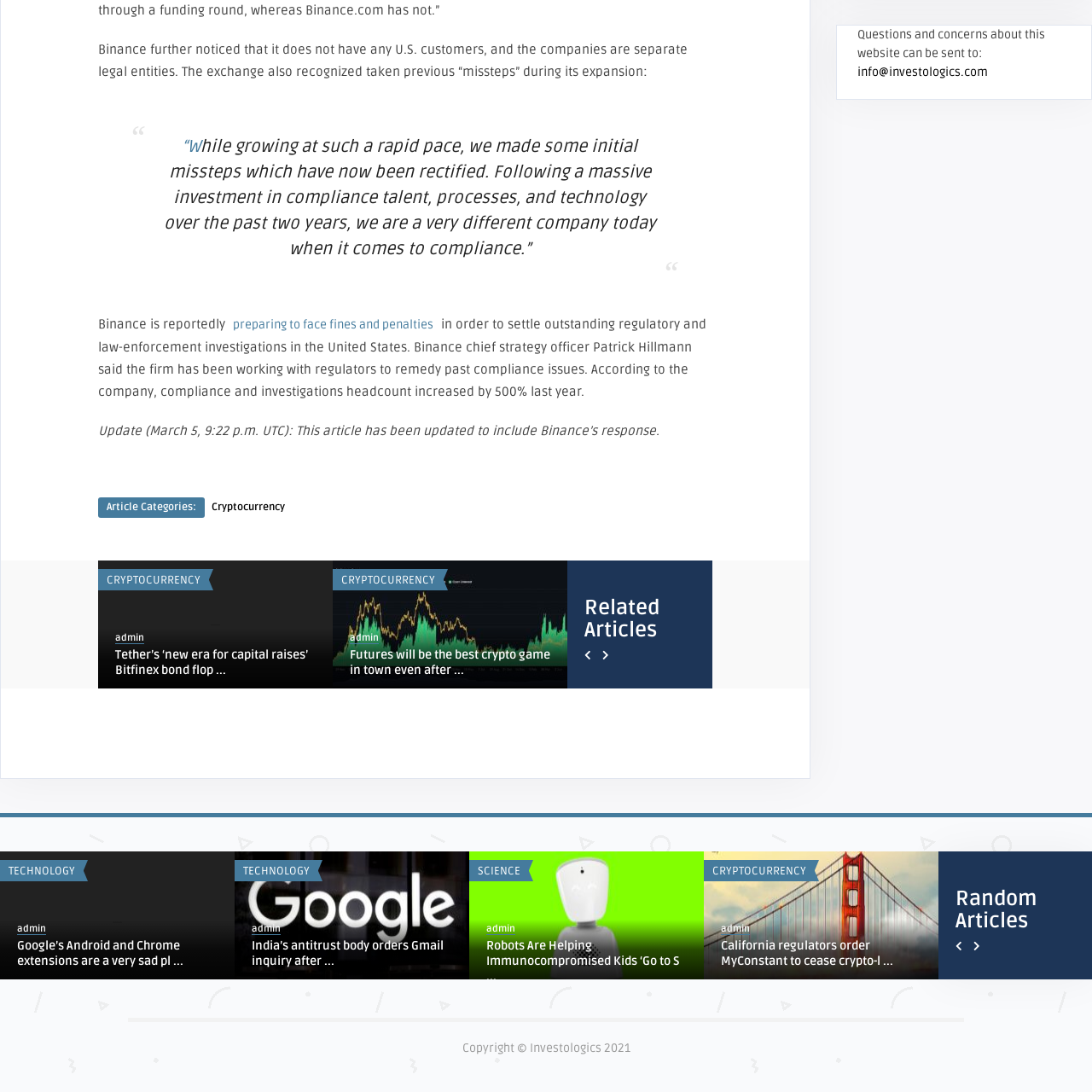What is the name of the major cryptocurrency exchange mentioned?
Examine the image outlined by the red bounding box and answer the question with as much detail as possible.

The context surrounding the image pertains to Binance, a major cryptocurrency exchange, which indicates that the name of the major cryptocurrency exchange mentioned is Binance.